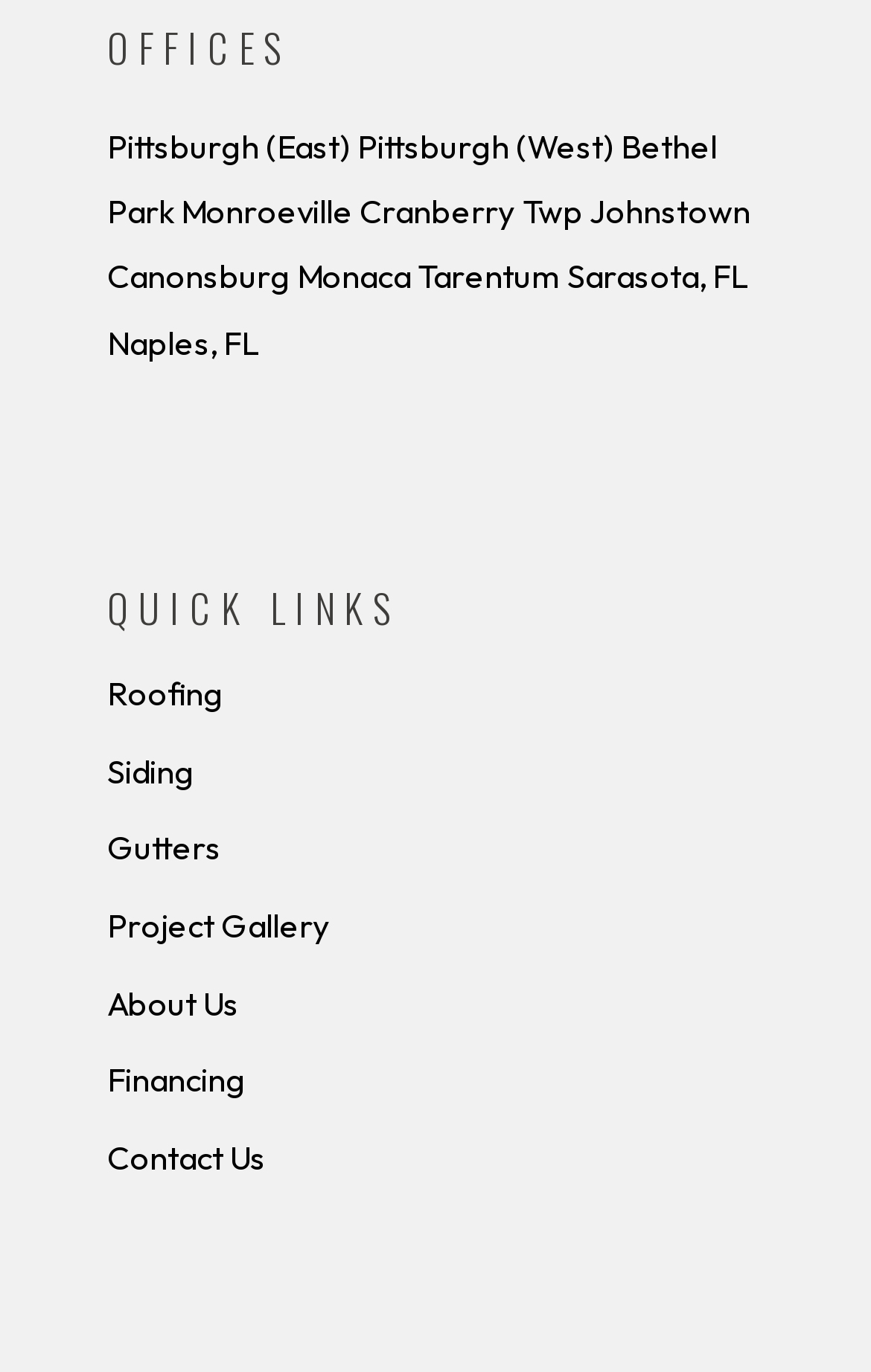Please locate the bounding box coordinates for the element that should be clicked to achieve the following instruction: "Learn about the company". Ensure the coordinates are given as four float numbers between 0 and 1, i.e., [left, top, right, bottom].

[0.123, 0.715, 0.877, 0.748]